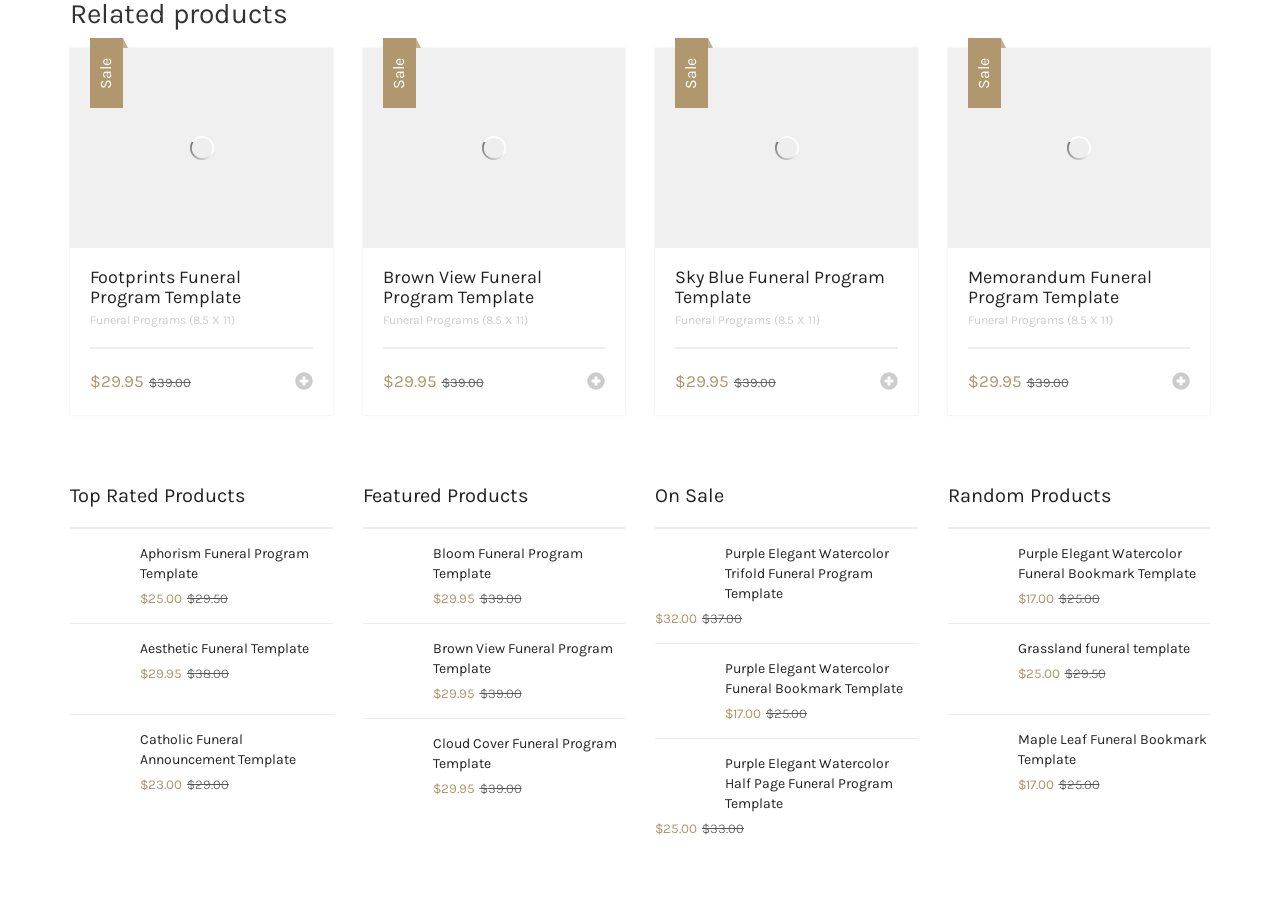Answer the question in a single word or phrase:
What is the name of the template with the original price of $38.00?

Aesthetic Funeral Template